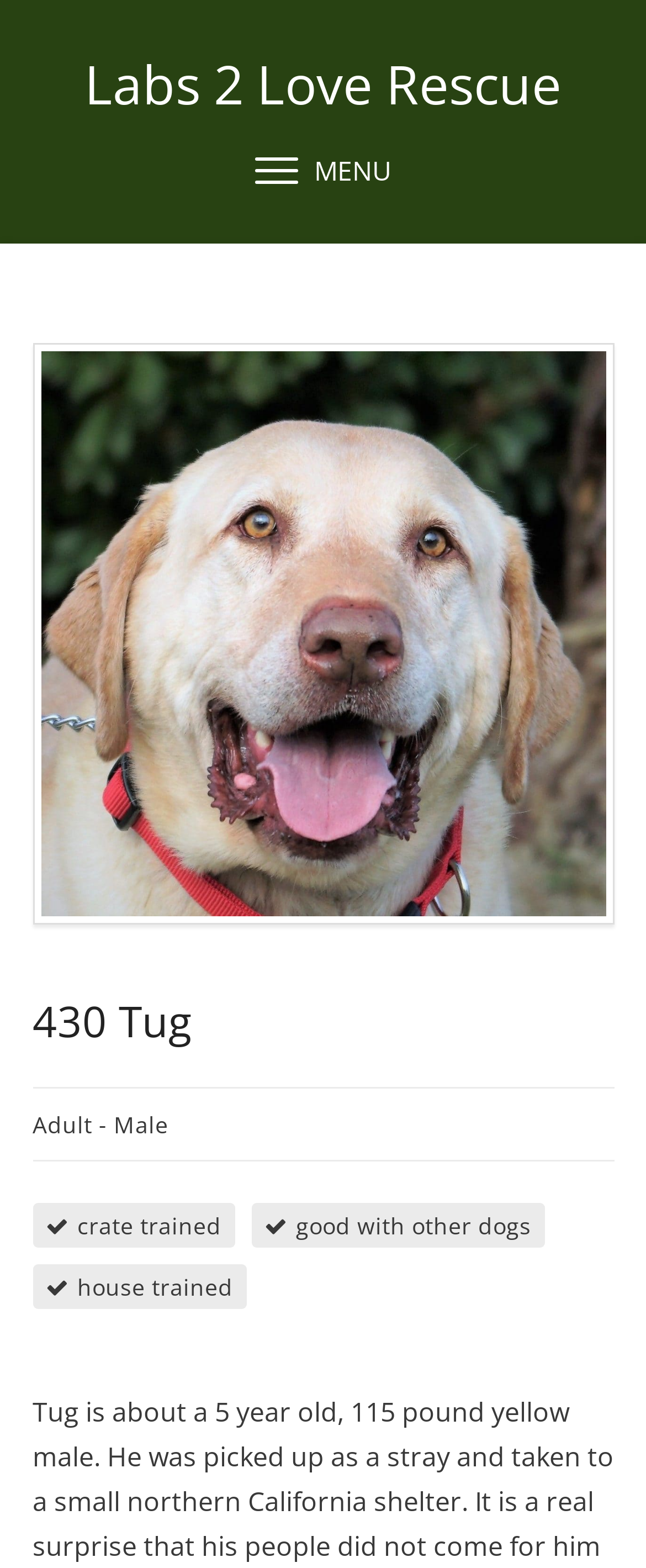Provide a brief response to the question below using a single word or phrase: 
What is the dog's weight?

115 pounds